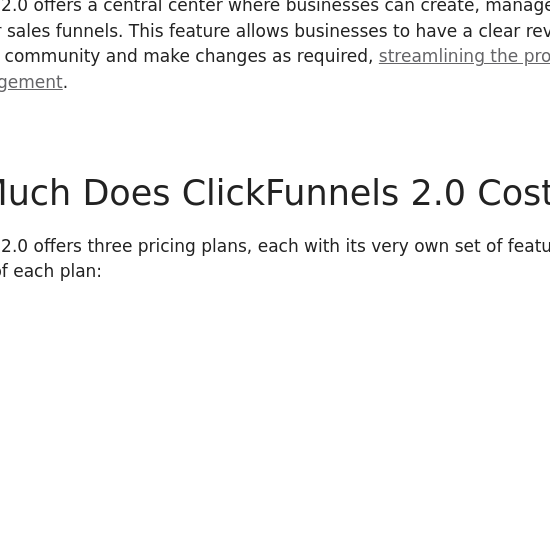Please provide a brief answer to the question using only one word or phrase: 
What is the title of the heading in the image?

How Much Does ClickFunnels 2.0 Cost?